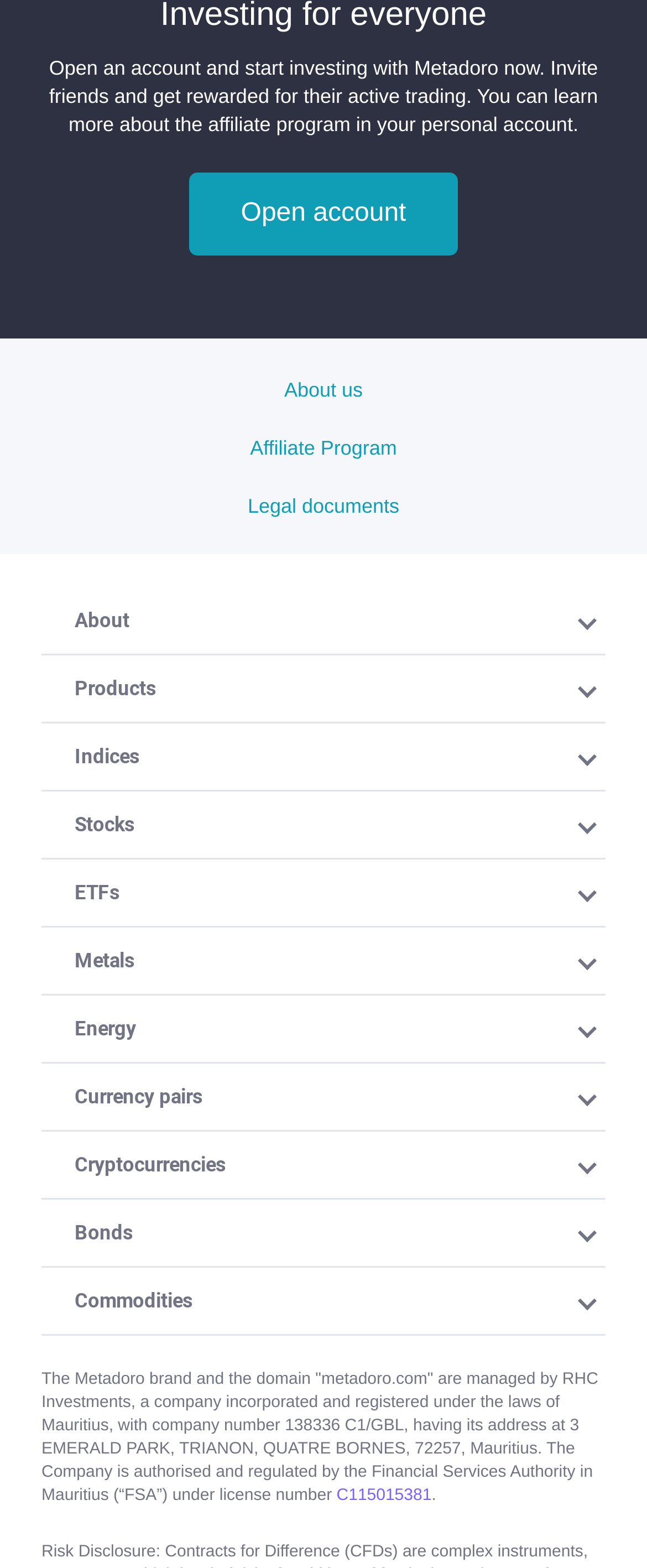Indicate the bounding box coordinates of the element that must be clicked to execute the instruction: "Open an account". The coordinates should be given as four float numbers between 0 and 1, i.e., [left, top, right, bottom].

[0.293, 0.11, 0.707, 0.162]